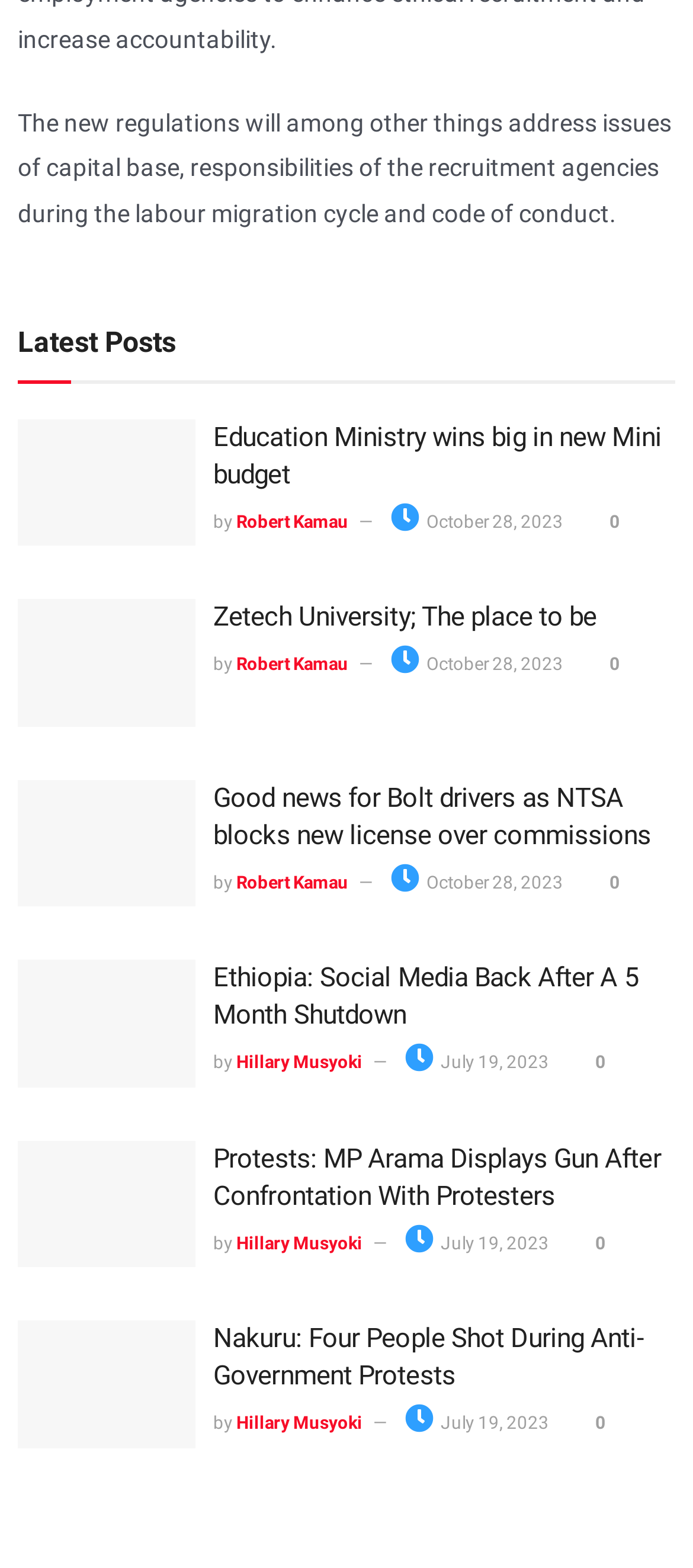Please provide the bounding box coordinates in the format (top-left x, top-left y, bottom-right x, bottom-right y). Remember, all values are floating point numbers between 0 and 1. What is the bounding box coordinate of the region described as: Facebook

None